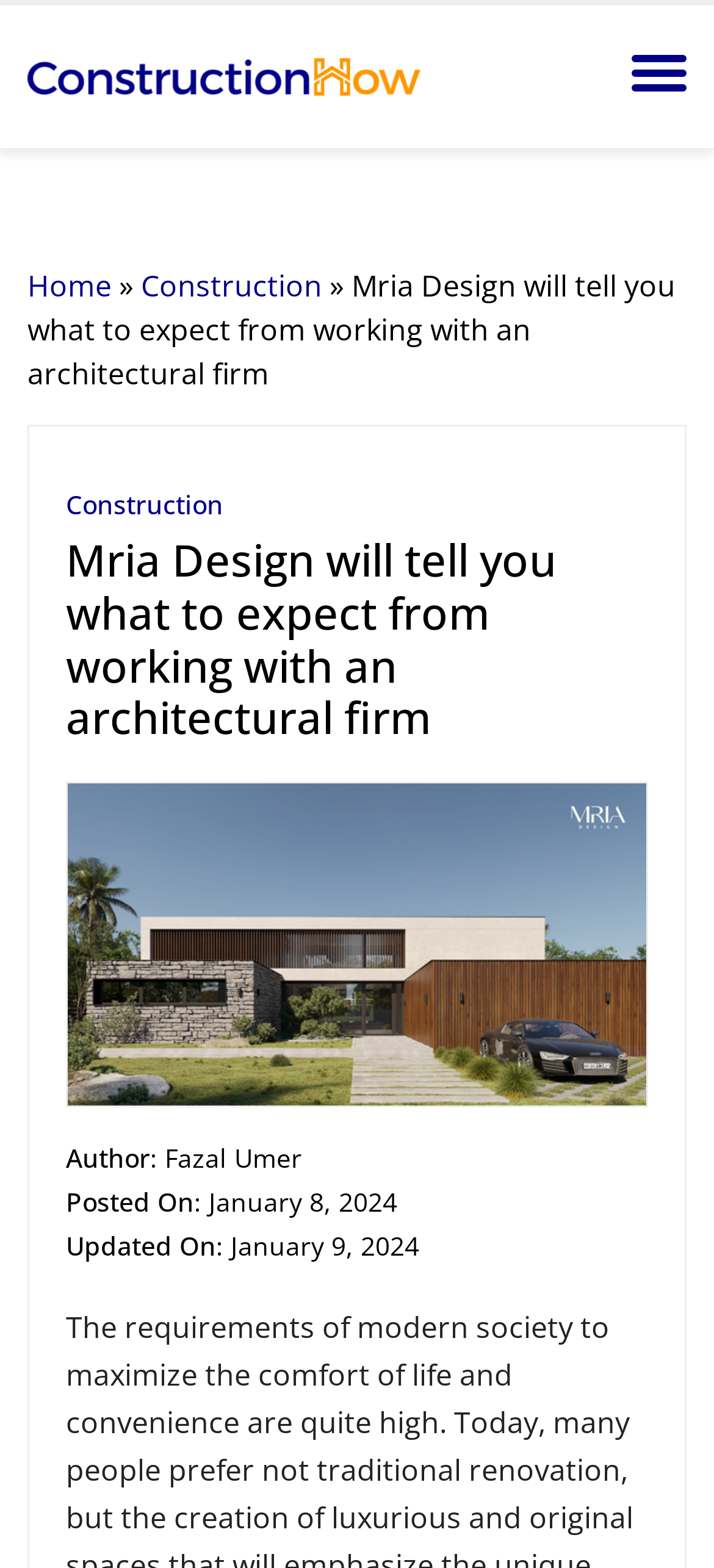What is the current page in the breadcrumbs?
Use the information from the screenshot to give a comprehensive response to the question.

The breadcrumbs navigation is located at the top of the webpage, and it shows the current page as 'Construction', which is a link.